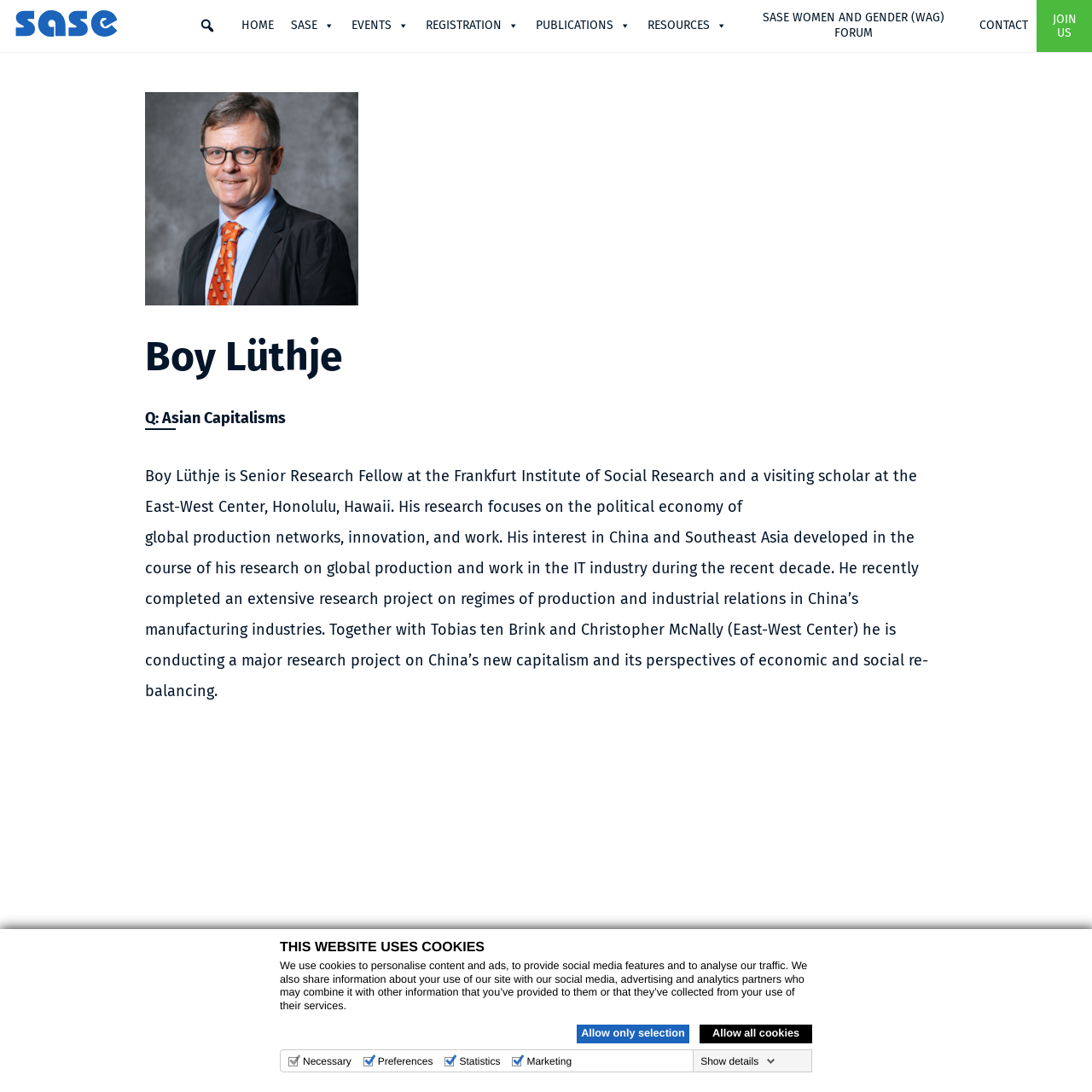What is the copyright year range of the Society for the Advancement of Socio-Economics?
Examine the screenshot and reply with a single word or phrase.

1999-2020